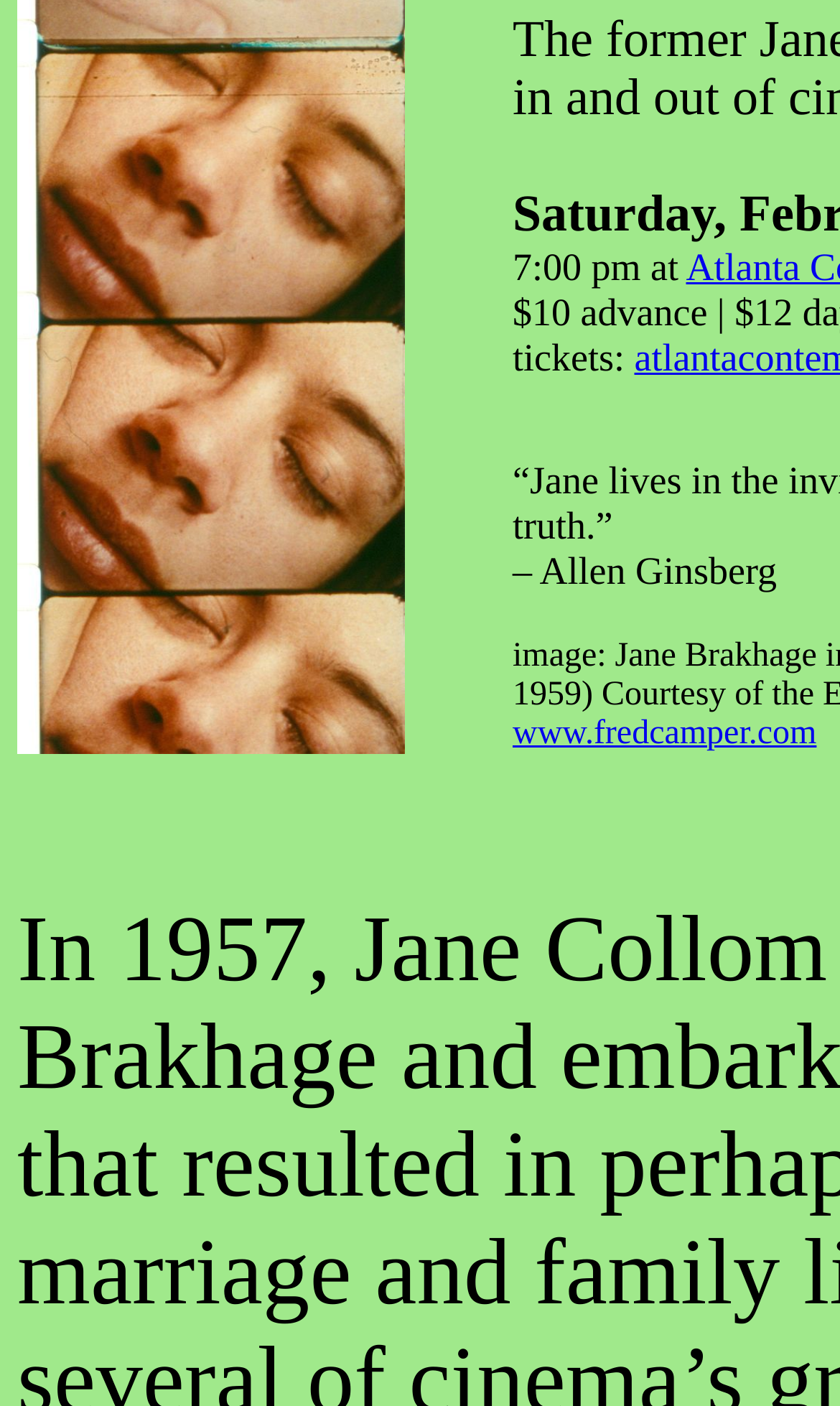Locate the UI element described by www.fredcamper.com in the provided webpage screenshot. Return the bounding box coordinates in the format (top-left x, top-left y, bottom-right x, bottom-right y), ensuring all values are between 0 and 1.

[0.61, 0.516, 0.972, 0.532]